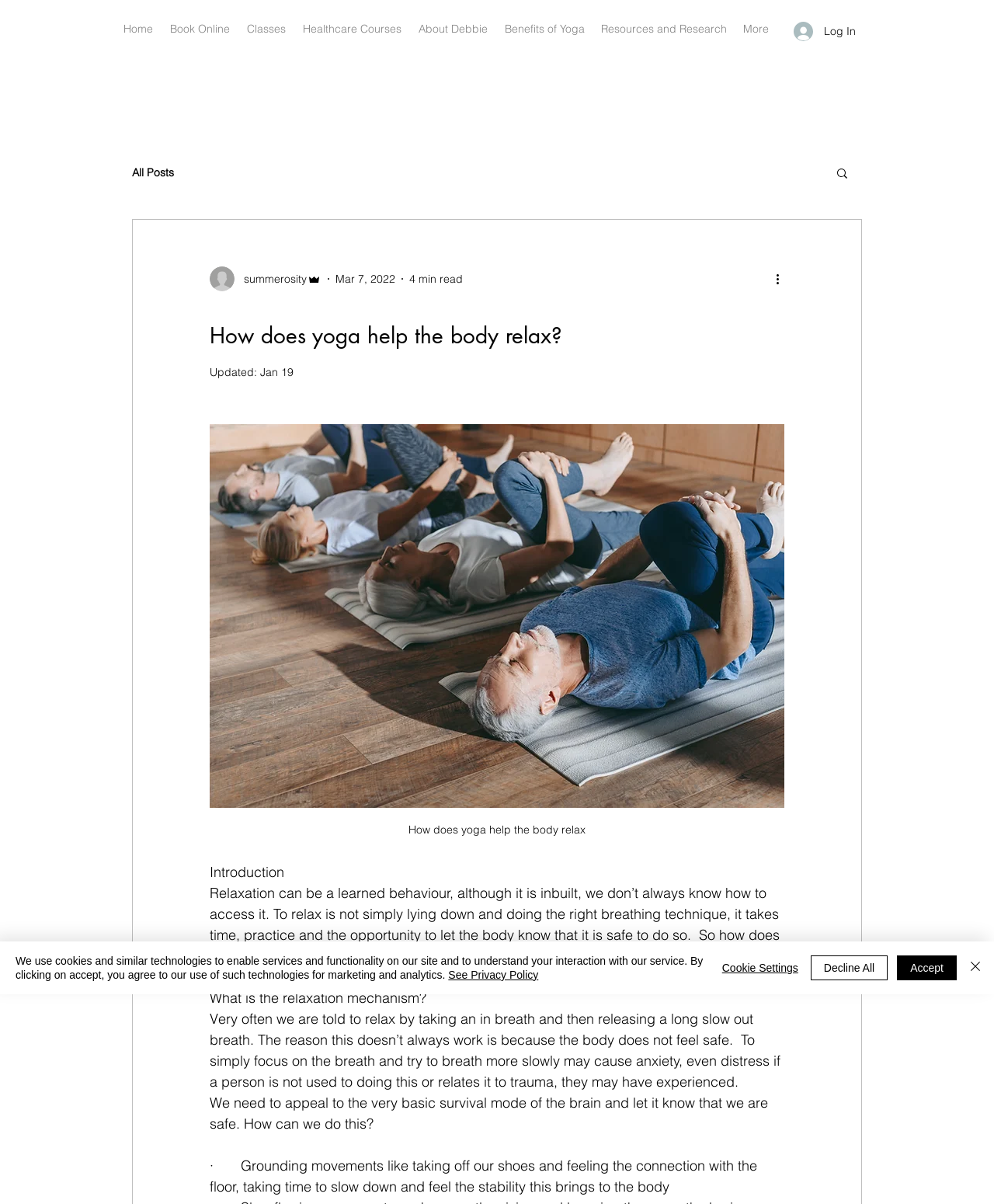Provide a brief response to the question below using a single word or phrase: 
What is the image description of the first image?

Senior yogis doing a relaxing yoga pose